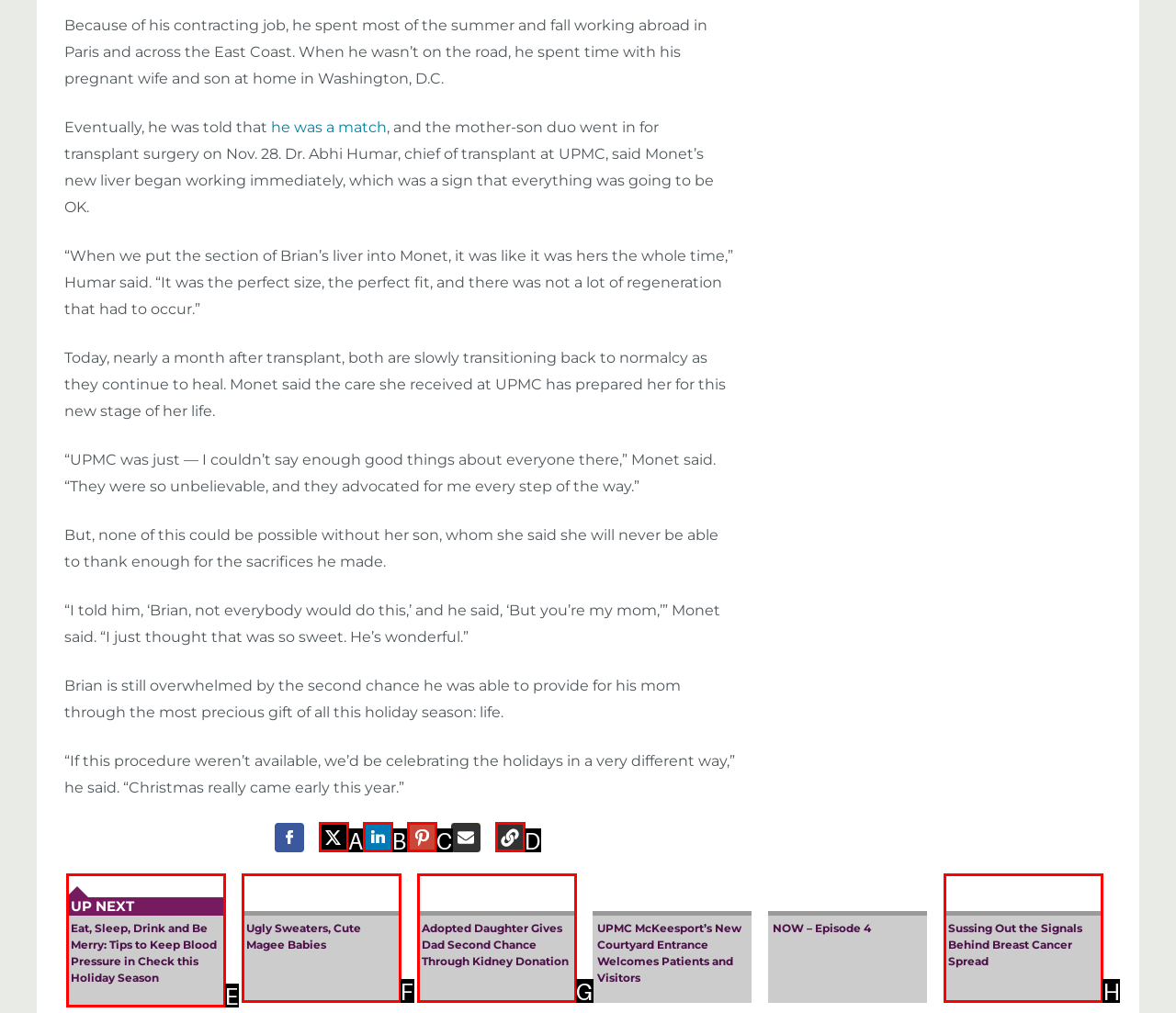Refer to the description: title="Share on LinkedIn" and choose the option that best fits. Provide the letter of that option directly from the options.

B